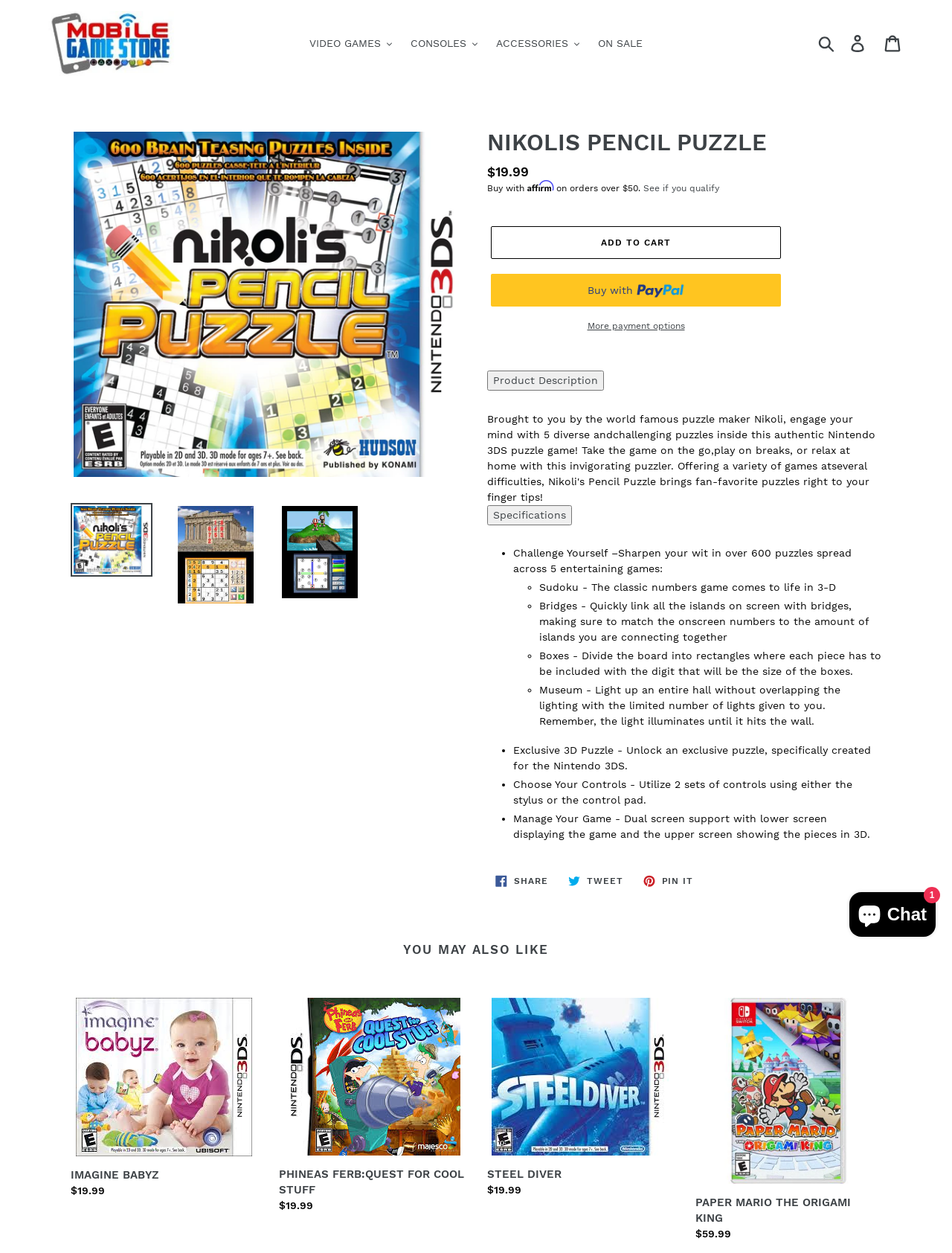Can you provide the bounding box coordinates for the element that should be clicked to implement the instruction: "Click the 'VIDEO GAMES' button"?

[0.317, 0.027, 0.42, 0.043]